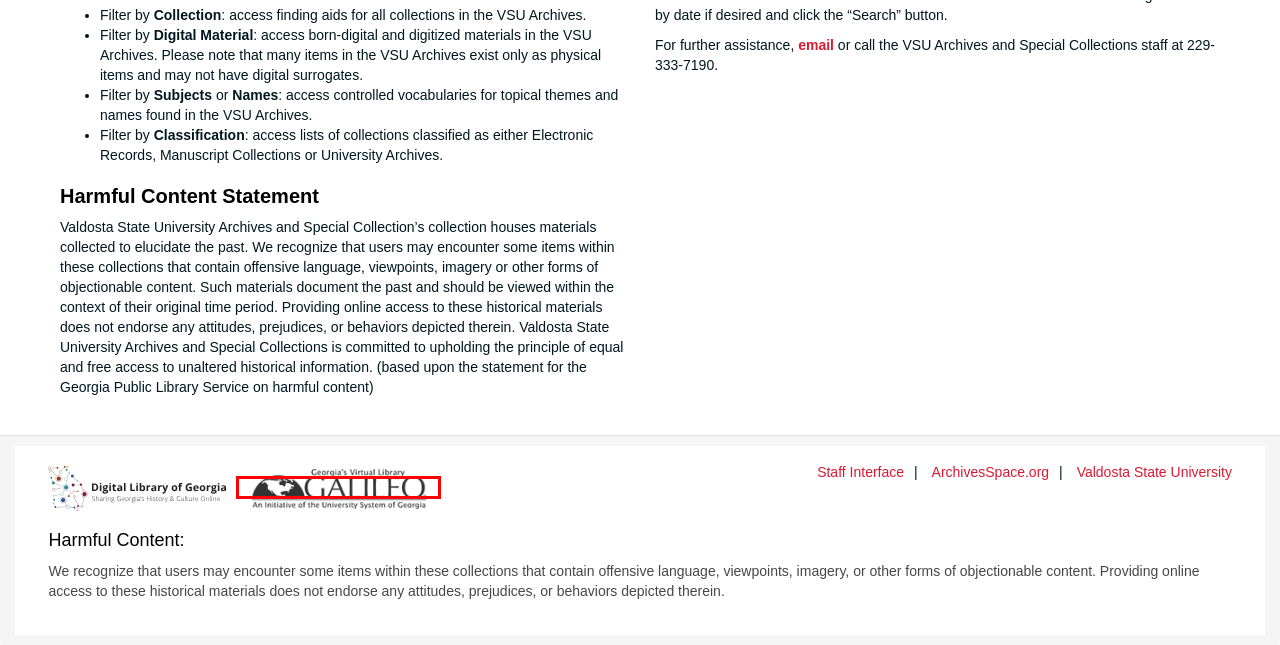Examine the screenshot of a webpage featuring a red bounding box and identify the best matching webpage description for the new page that results from clicking the element within the box. Here are the options:
A. GALILEO Search
B. Valdosta State University - Valdosta State University
C. Archives Contact Form - Valdosta State University
D. Names | Valdosta State University Archives and Special Collections
E. ArchivesSpace | Home
F. ArchivesSpace|Archives Information Management application
G. Valdosta State University Archives and Special Collections
H. Collections | Valdosta State University Archives and Special Collections

A